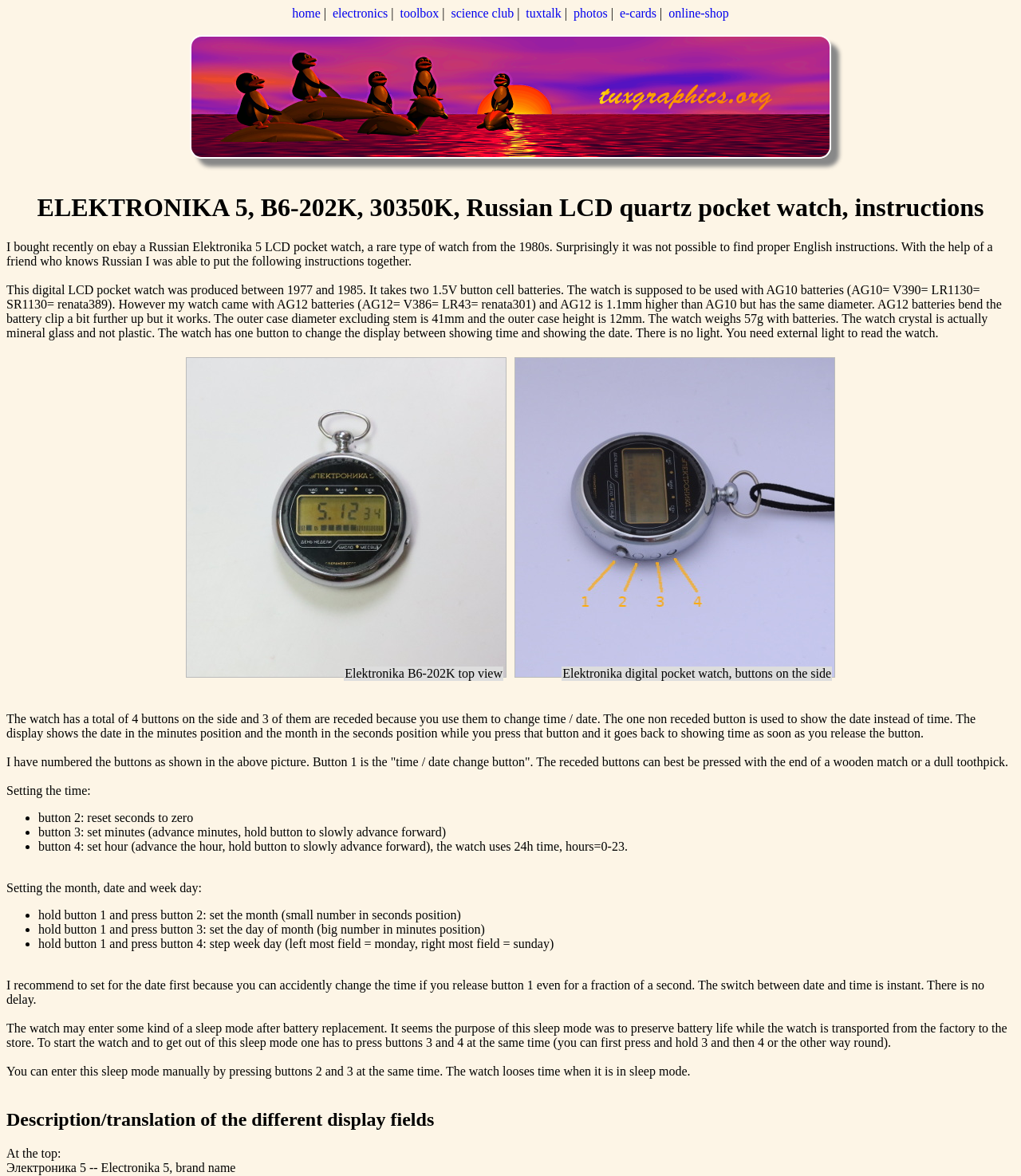How many buttons does the watch have?
Based on the image, please offer an in-depth response to the question.

The webpage describes the watch as having a total of 4 buttons on the side, with 3 of them being recessed and used to change the time and date, and 1 non-recessed button used to show the date instead of time.